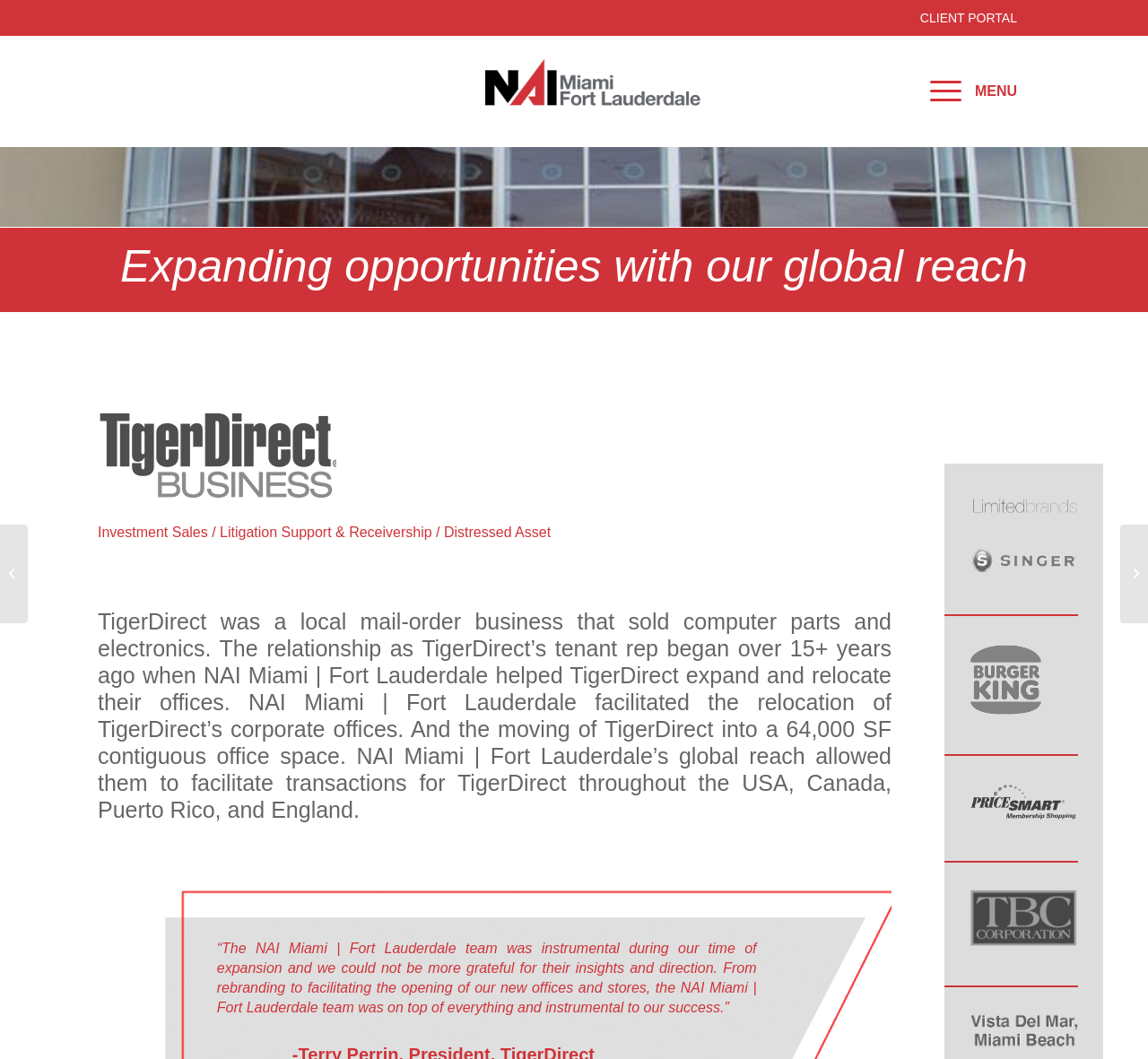What is the name of the business mentioned in the text?
Make sure to answer the question with a detailed and comprehensive explanation.

I found the answer by reading the text and finding the name of the business mentioned, which is TigerDirect.